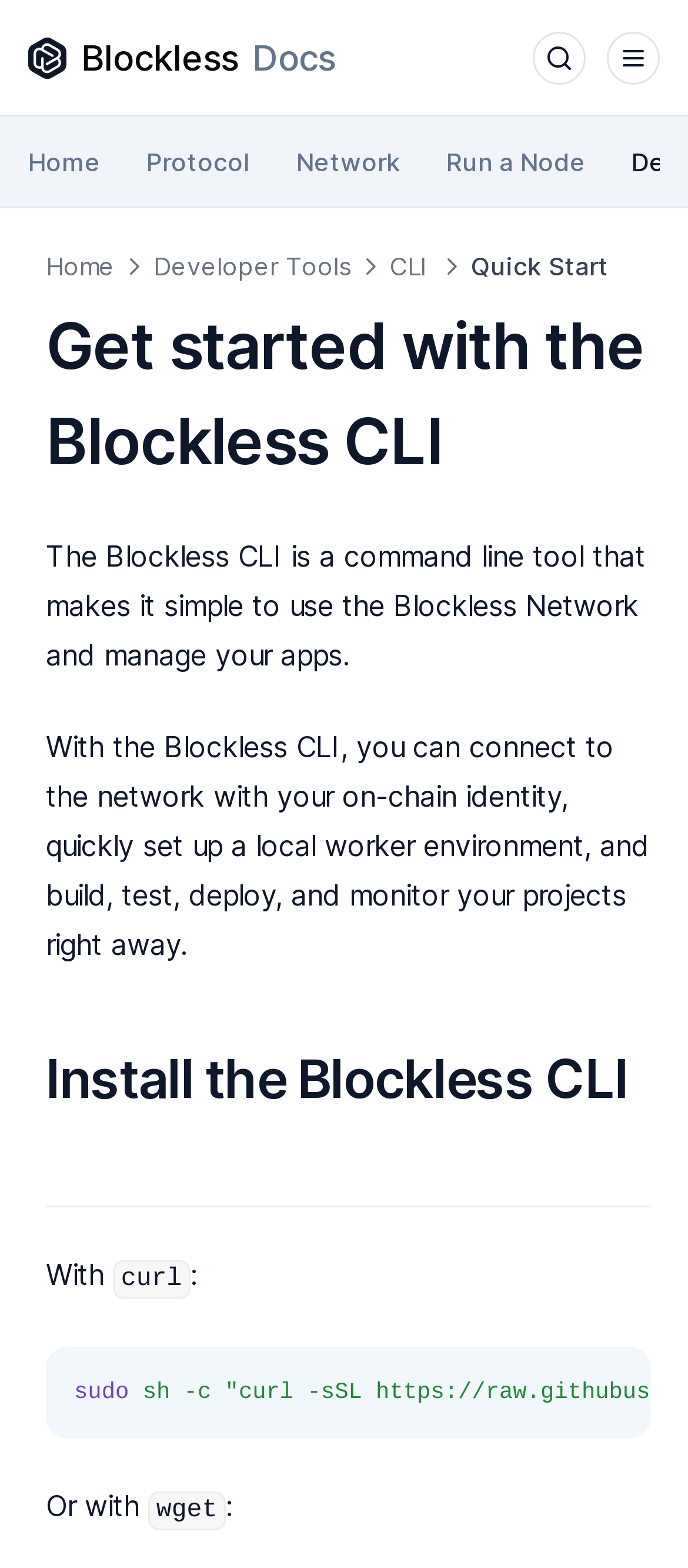What is the name of the command line tool?
Based on the image, please offer an in-depth response to the question.

The webpage mentions 'Get started with the Blockless CLI' in the heading, and further explains that it is a command line tool that makes it simple to use the Blockless Network and manage apps.